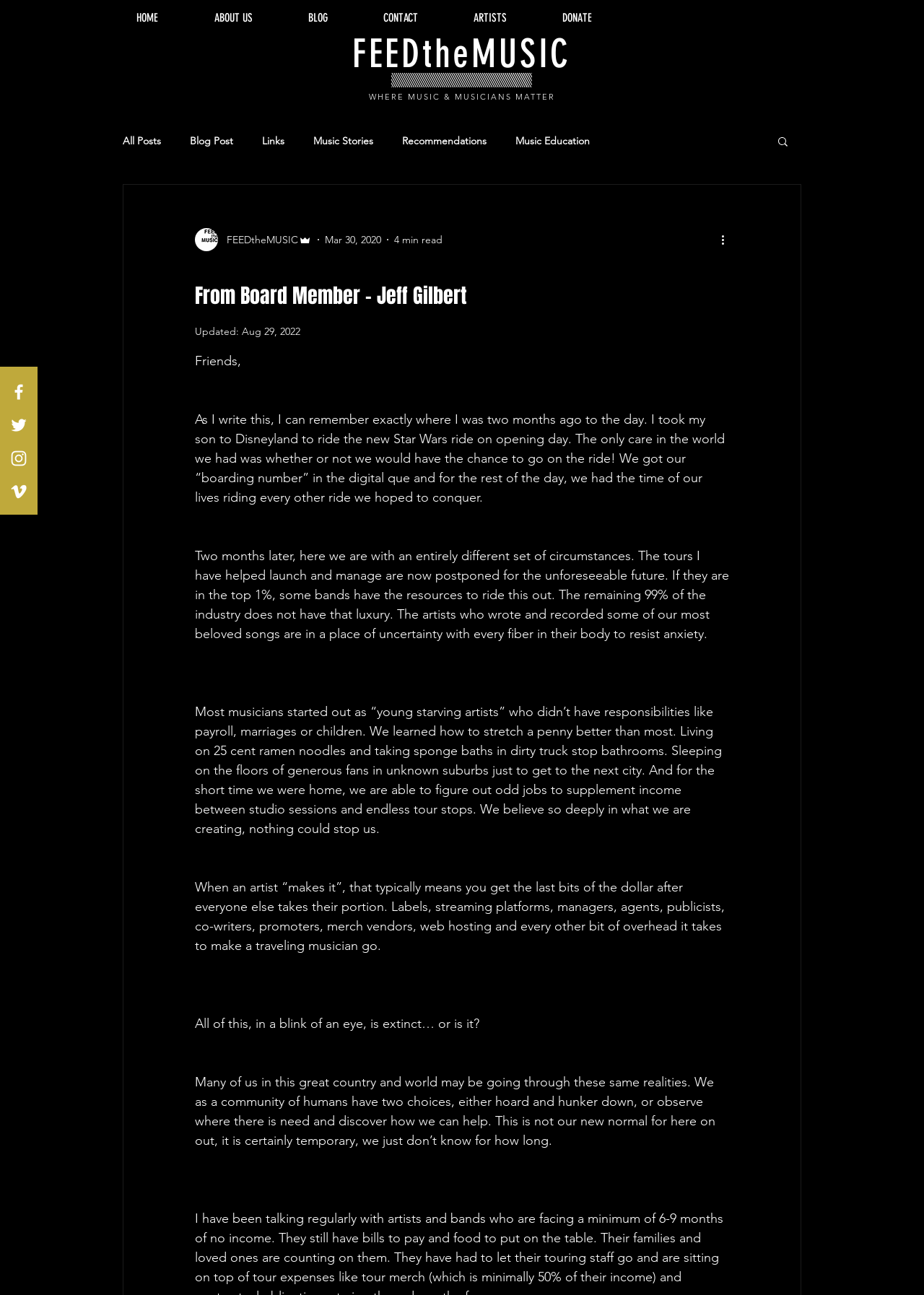Provide the bounding box coordinates of the HTML element described by the text: "WHERE MUSIC & MUSICIANS MATTER". The coordinates should be in the format [left, top, right, bottom] with values between 0 and 1.

[0.399, 0.071, 0.601, 0.079]